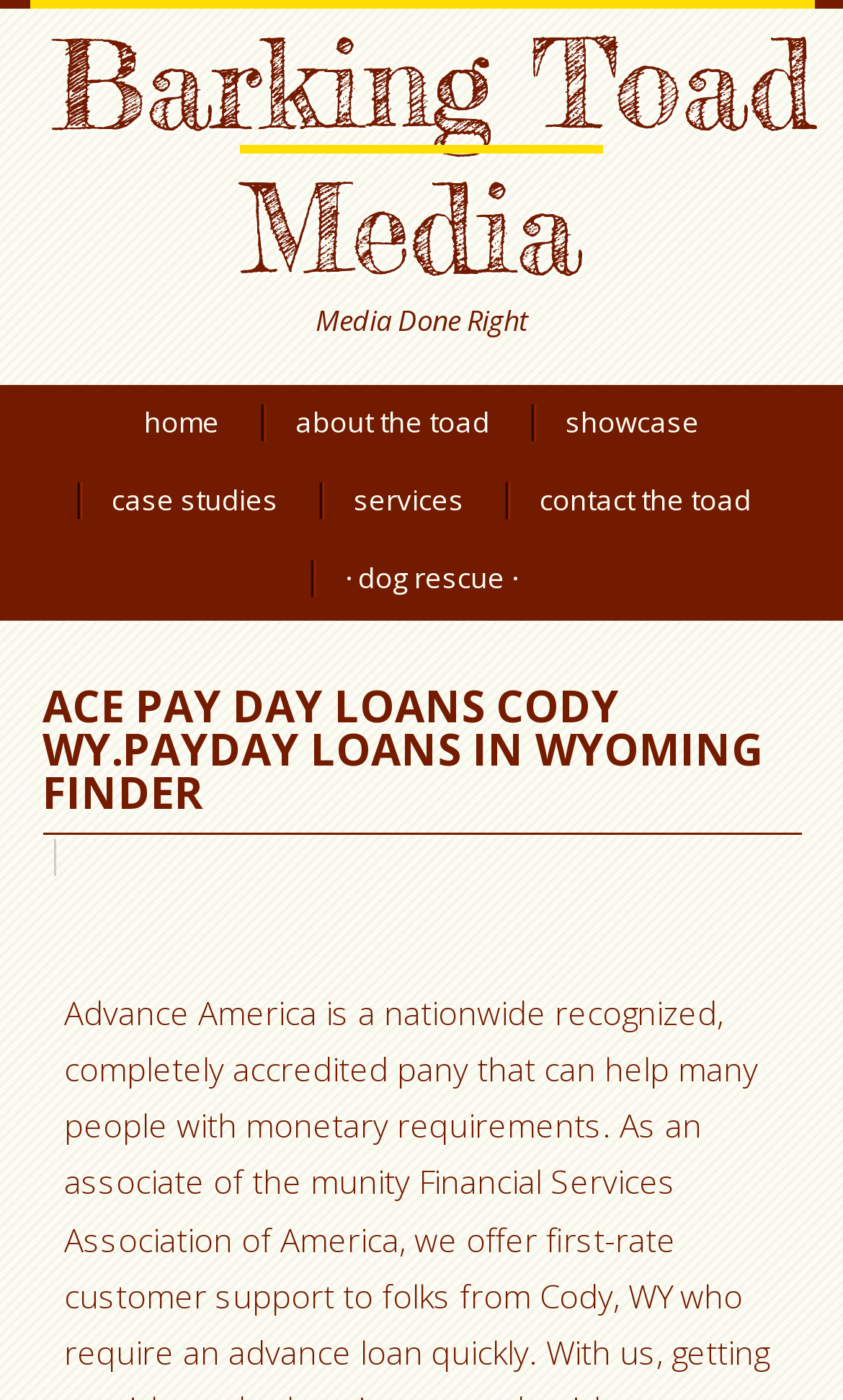What is the purpose of this webpage?
Using the image, give a concise answer in the form of a single word or short phrase.

Payday loans finder